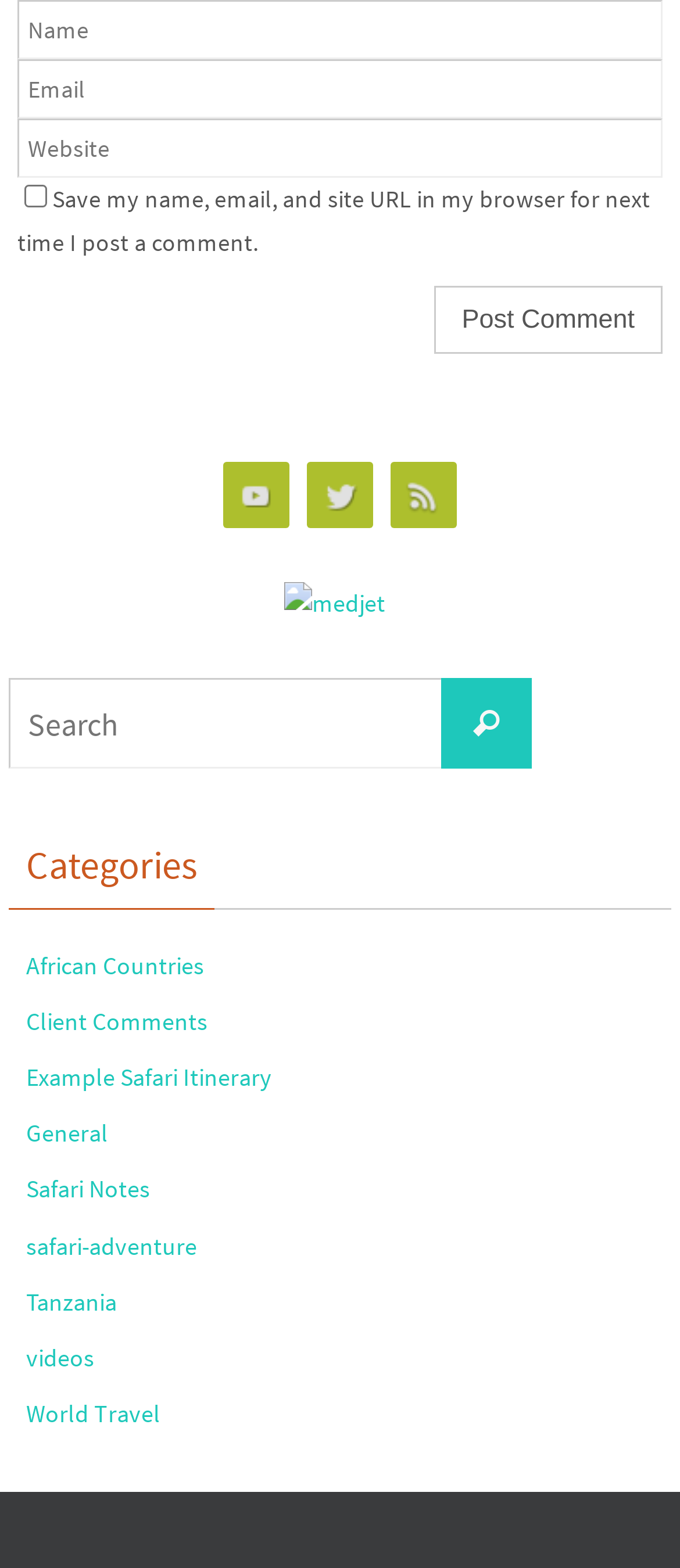Please reply to the following question using a single word or phrase: 
What social media platforms are linked?

YouTube, Twitter